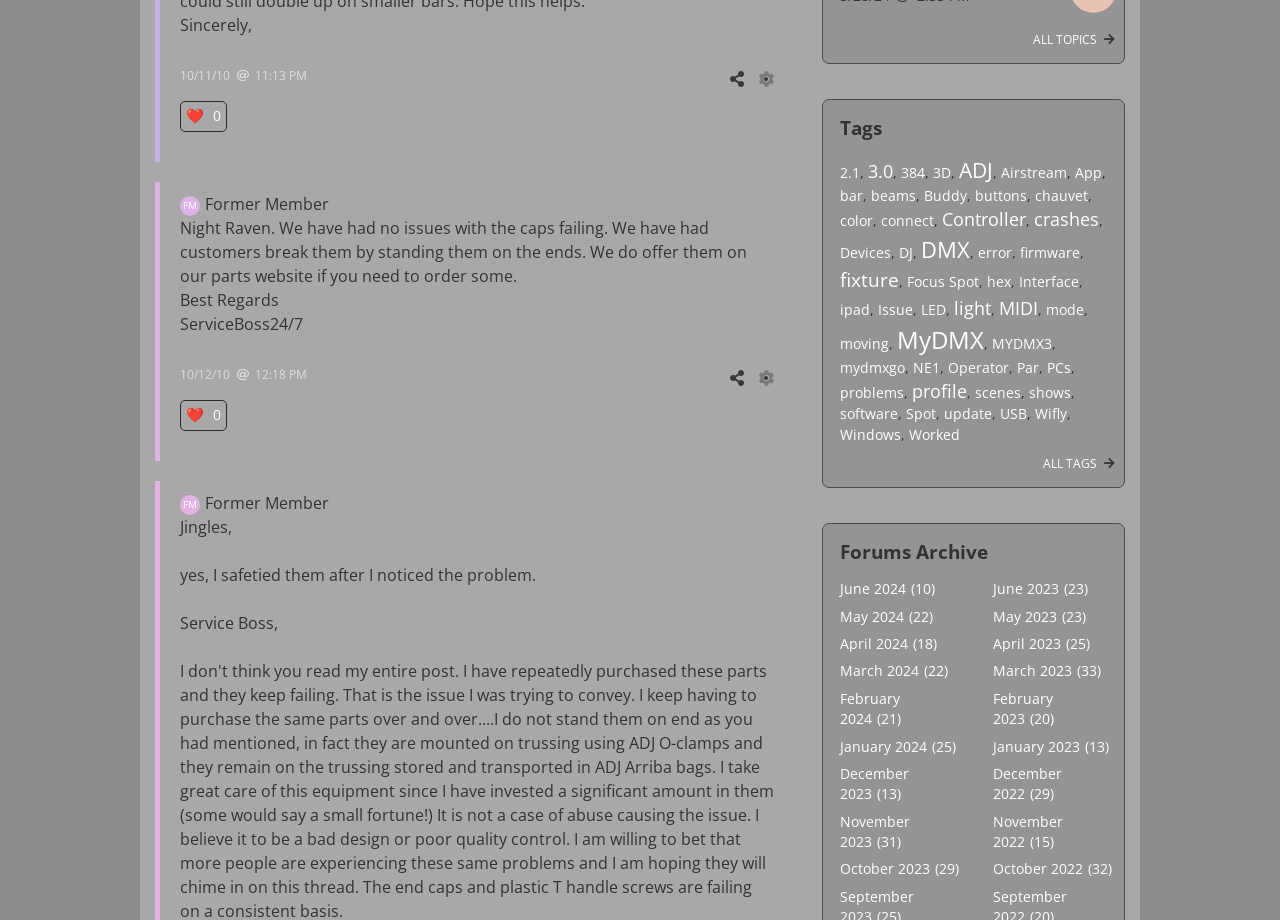Locate the bounding box coordinates of the area to click to fulfill this instruction: "Click on the 'Manage' link". The bounding box should be presented as four float numbers between 0 and 1, in the order [left, top, right, bottom].

[0.59, 0.074, 0.606, 0.098]